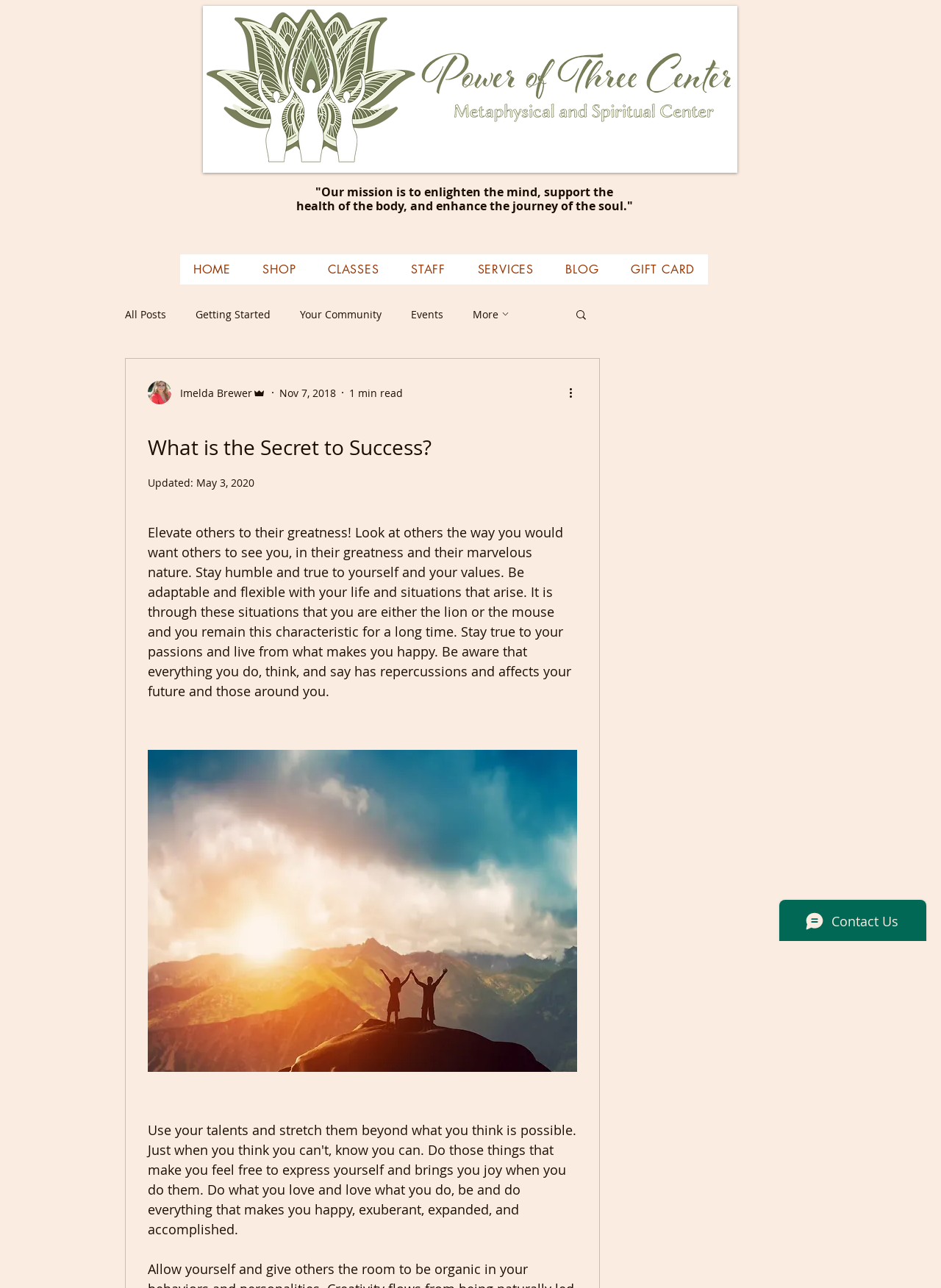Respond with a single word or phrase to the following question: What is the date of the blog post?

Nov 7, 2018